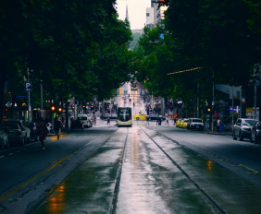Provide a brief response to the question below using one word or phrase:
What time of day is suggested by the atmosphere?

Evening or twilight